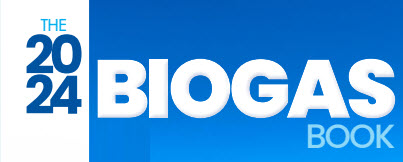What is the background color of the image?
Please respond to the question with a detailed and well-explained answer.

The image has a striking blue background, which provides a visually appealing contrast to the bold and modern text of the title, creating a professional and innovative look.